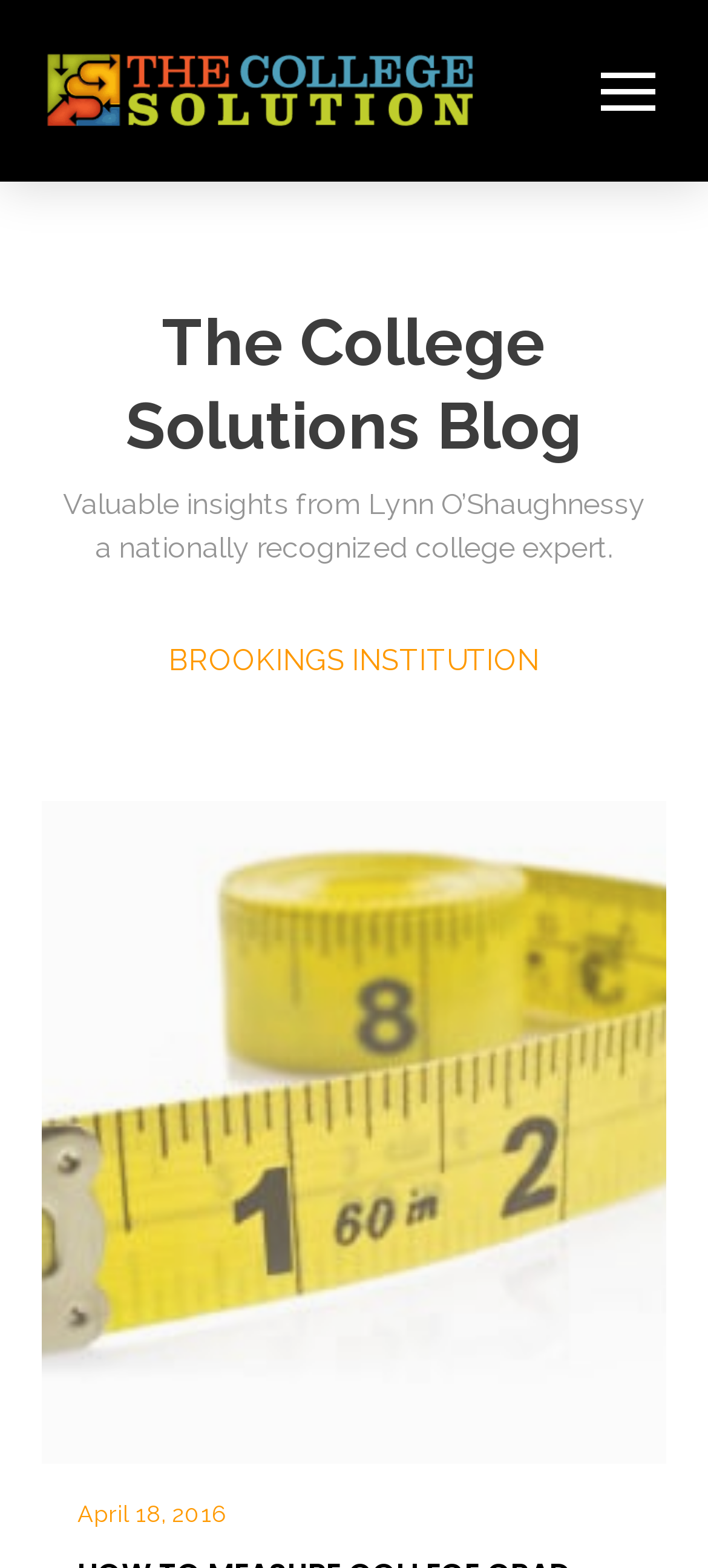Please analyze the image and provide a thorough answer to the question:
What is the institution mentioned on the webpage?

I found a StaticText element with the text 'BROOKINGS INSTITUTION' which suggests that the webpage is related to the Brookings Institution.